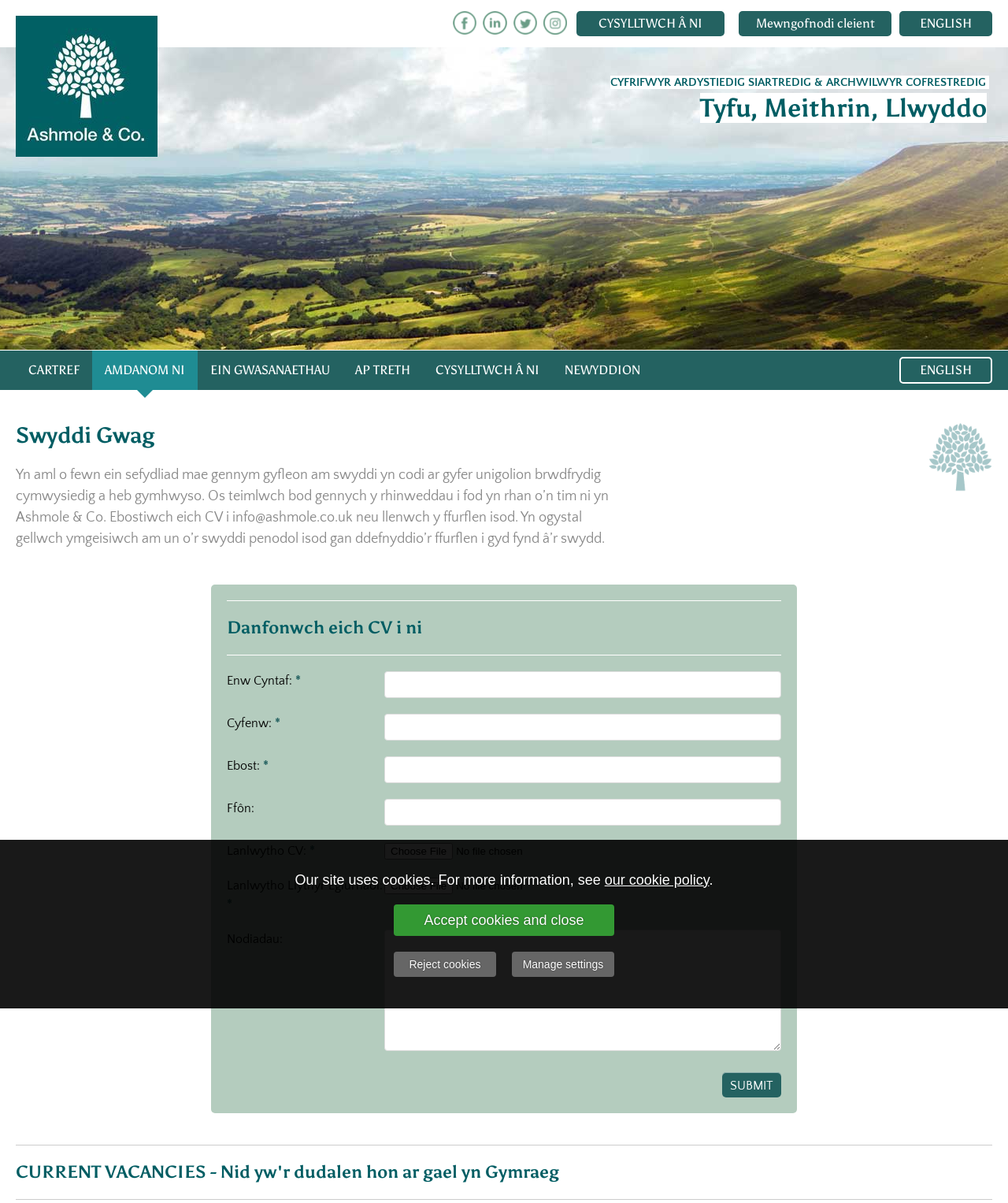What is the name of the company?
Please ensure your answer is as detailed and informative as possible.

The name of the company is Ashmole & Co. because it is mentioned in the text on the webpage, specifically in the sentence 'Os teimlwch bod gennych y rhinweddau i fod yn rhan o’n tim ni yn Ashmole & Co.'